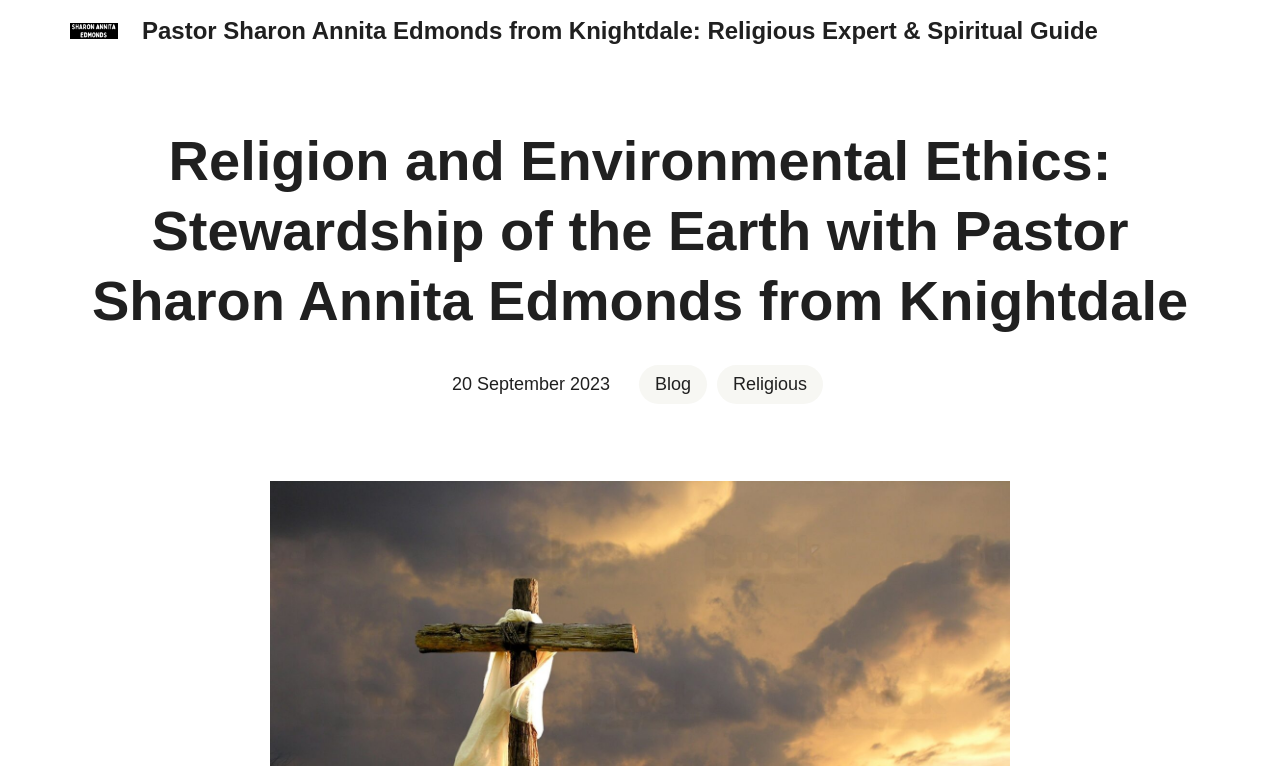What is the topic of the blog post?
Based on the image, answer the question with as much detail as possible.

The topic of the blog post can be found in the heading element, which has the text 'Religion and Environmental Ethics: Stewardship of the Earth with Pastor Sharon Annita Edmonds from Knightdale'.